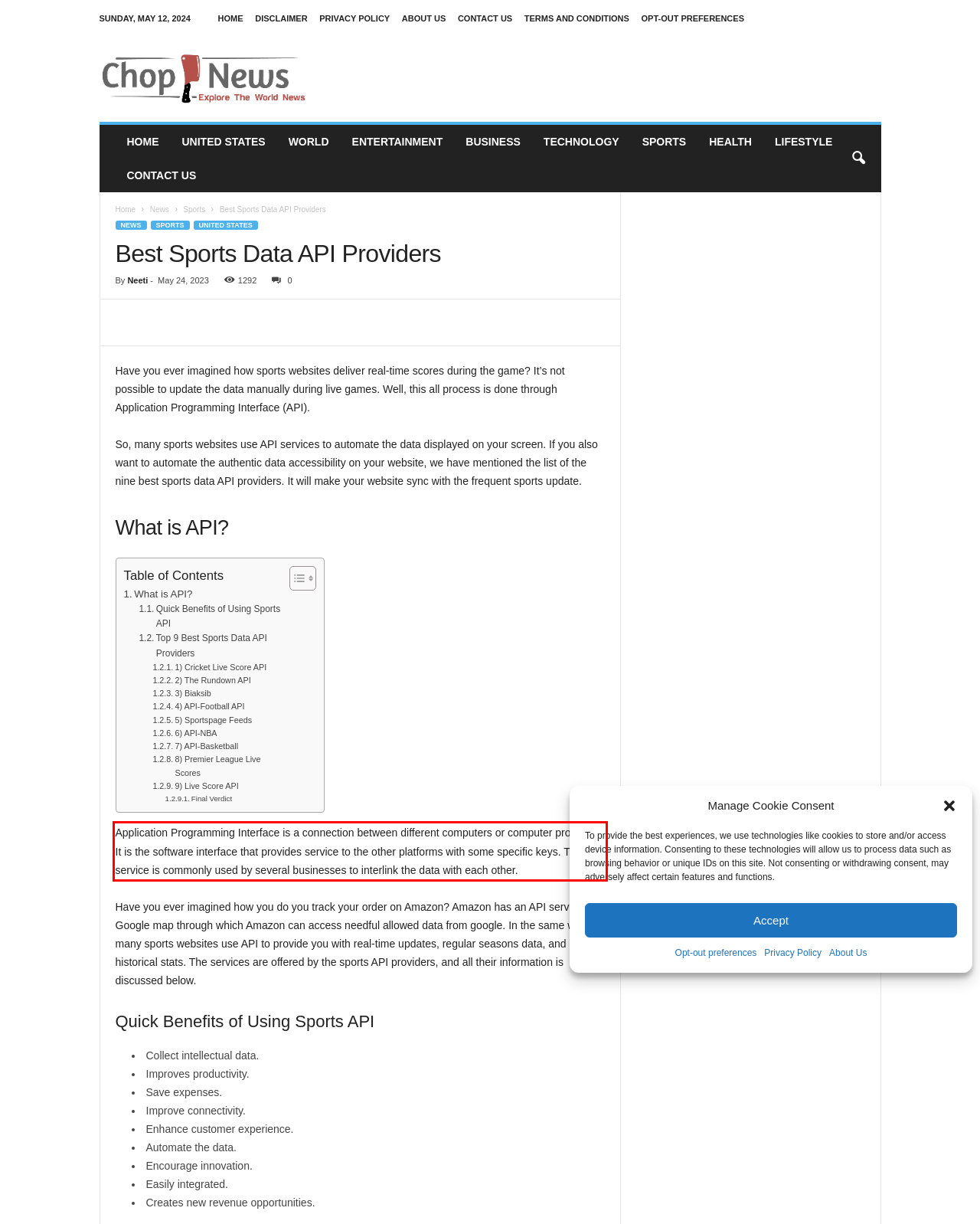Using the provided screenshot, read and generate the text content within the red-bordered area.

Application Programming Interface is a connection between different computers or computer programs. It is the software interface that provides service to the other platforms with some specific keys. This API service is commonly used by several businesses to interlink the data with each other.